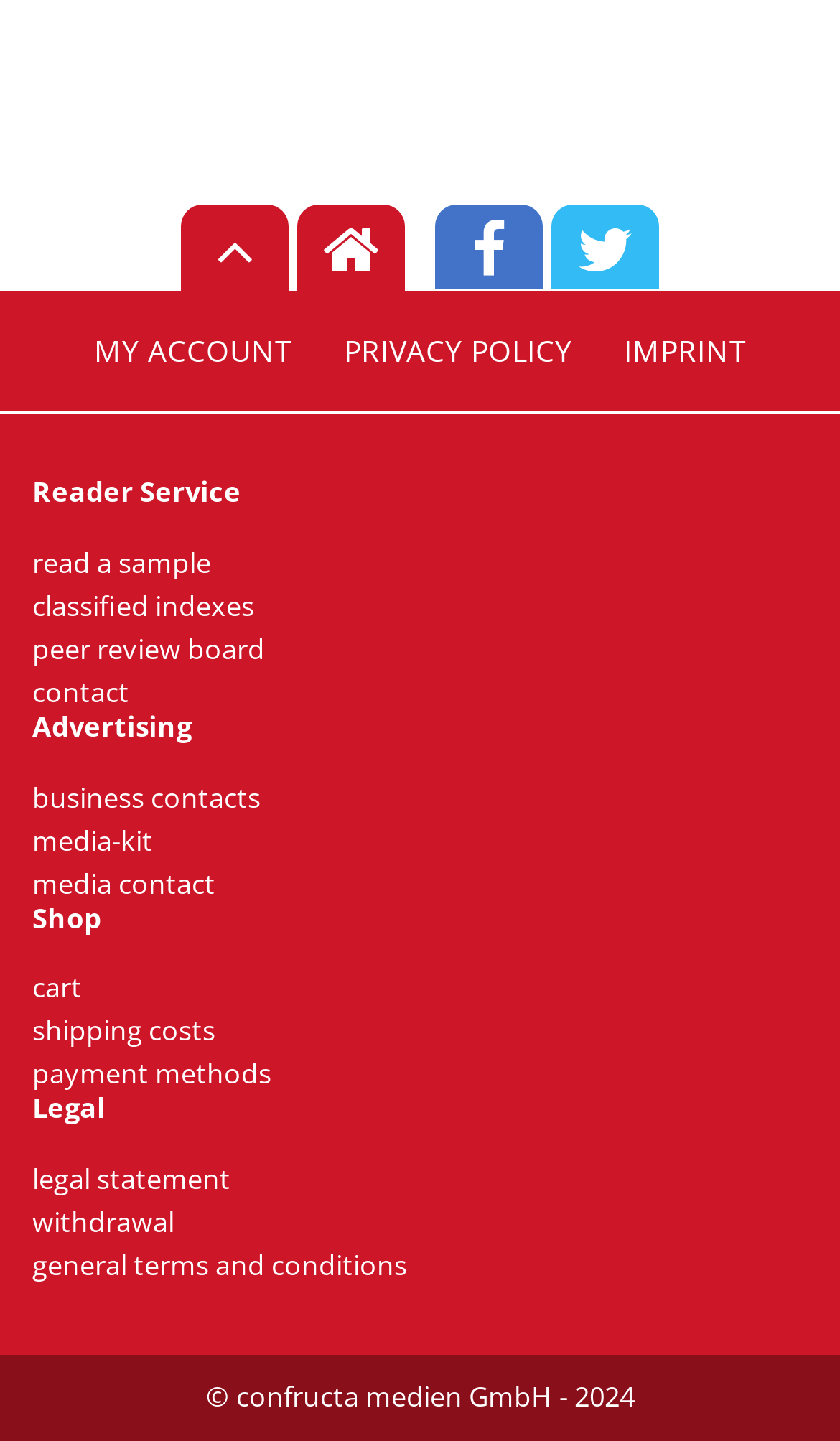Find the bounding box coordinates of the clickable region needed to perform the following instruction: "contact us". The coordinates should be provided as four float numbers between 0 and 1, i.e., [left, top, right, bottom].

[0.038, 0.468, 0.154, 0.493]